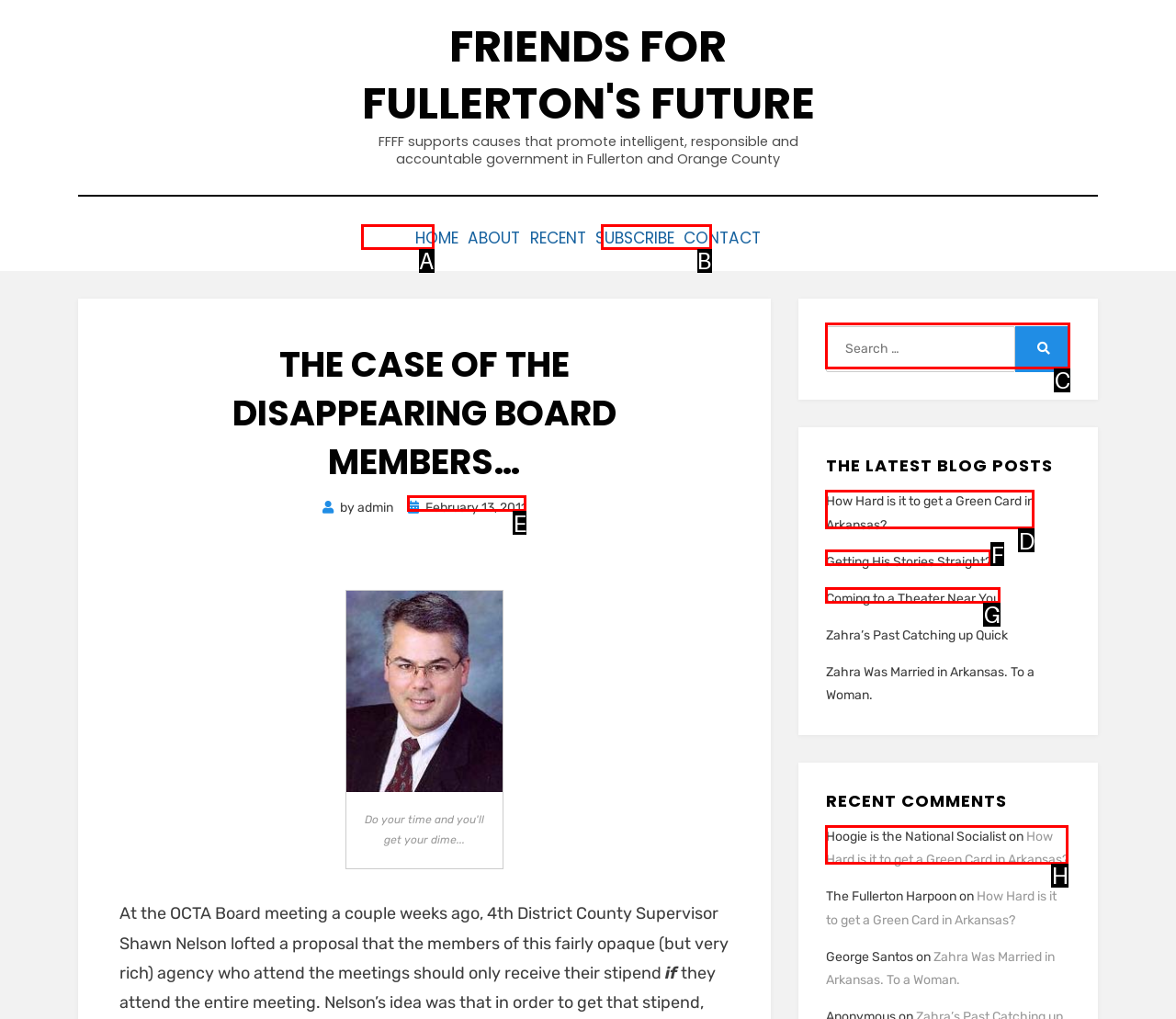Select the appropriate bounding box to fulfill the task: Search for something Respond with the corresponding letter from the choices provided.

C